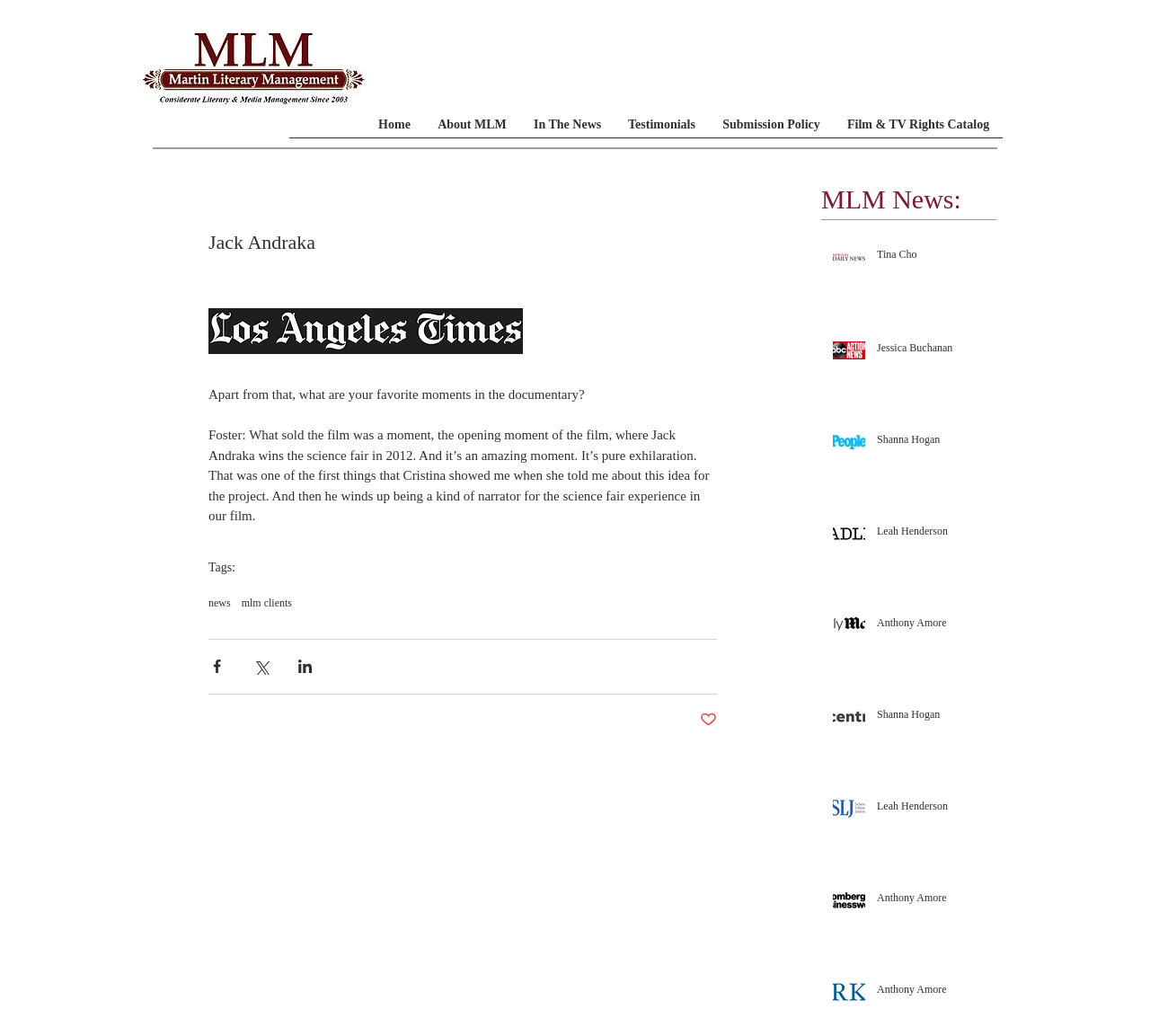Identify the bounding box coordinates of the area you need to click to perform the following instruction: "Click the 'Share via Facebook' button".

[0.181, 0.635, 0.196, 0.651]